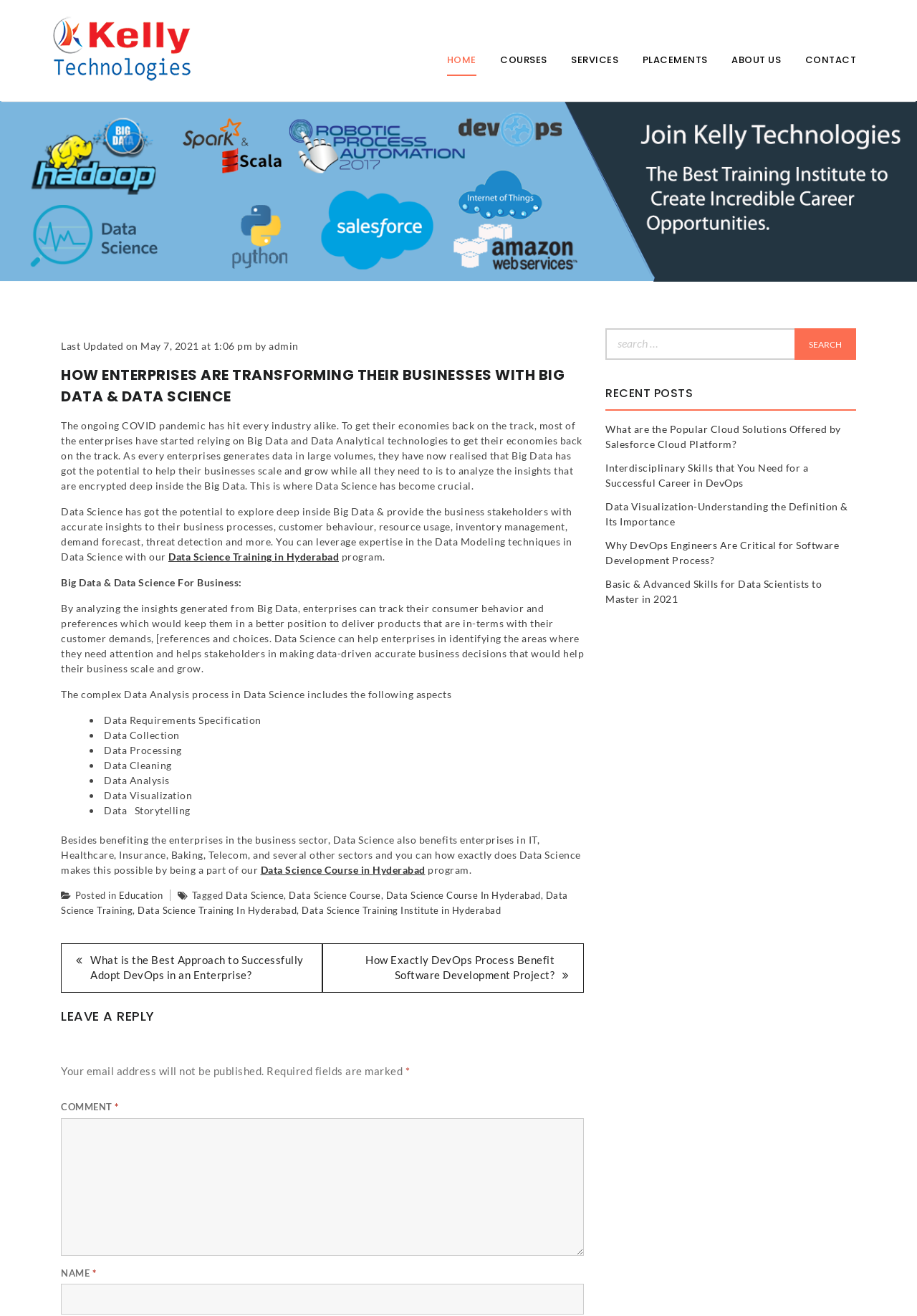Give a detailed account of the webpage, highlighting key information.

This webpage is about how enterprises are transforming their businesses with big data and data science, particularly in the context of the COVID-19 pandemic. At the top of the page, there is a heading "BLOG KELLY TECHNOLOGIES" and a link to the blog. Below that, there is a heading "JUST ANOTHER WORDPRESS SITE". 

On the top-right side of the page, there is a navigation menu with links to "HOME", "COURSES", "SERVICES", "PLACEMENTS", "ABOUT US", and "CONTACT". 

Below the navigation menu, there is a large image that spans the entire width of the page. 

The main content of the page is divided into several sections. The first section has a heading "HOW ENTERPRISES ARE TRANSFORMING THEIR BUSINESSES WITH BIG DATA & DATA SCIENCE" and discusses how big data and data science can help enterprises scale and grow. 

The next section explains the potential of data science in exploring deep inside big data and providing accurate insights to business stakeholders. There is a link to "Data Science Training in Hyderabad" in this section. 

The following section discusses the benefits of big data and data science for businesses, including tracking consumer behavior and preferences, identifying areas that need attention, and making data-driven business decisions. 

The subsequent sections list the complex data analysis process in data science, including data requirements specification, data collection, data processing, data cleaning, data analysis, data visualization, and data storytelling. 

There is a footer section at the bottom of the page with links to "Education", "Data Science", "Data Science Course", "Data Science Course In Hyderabad", "Data Science Training", and "Data Science Training In Hyderabad". 

On the right side of the page, there is a complementary section with a search box, a heading "RECENT POSTS", and links to four recent posts.